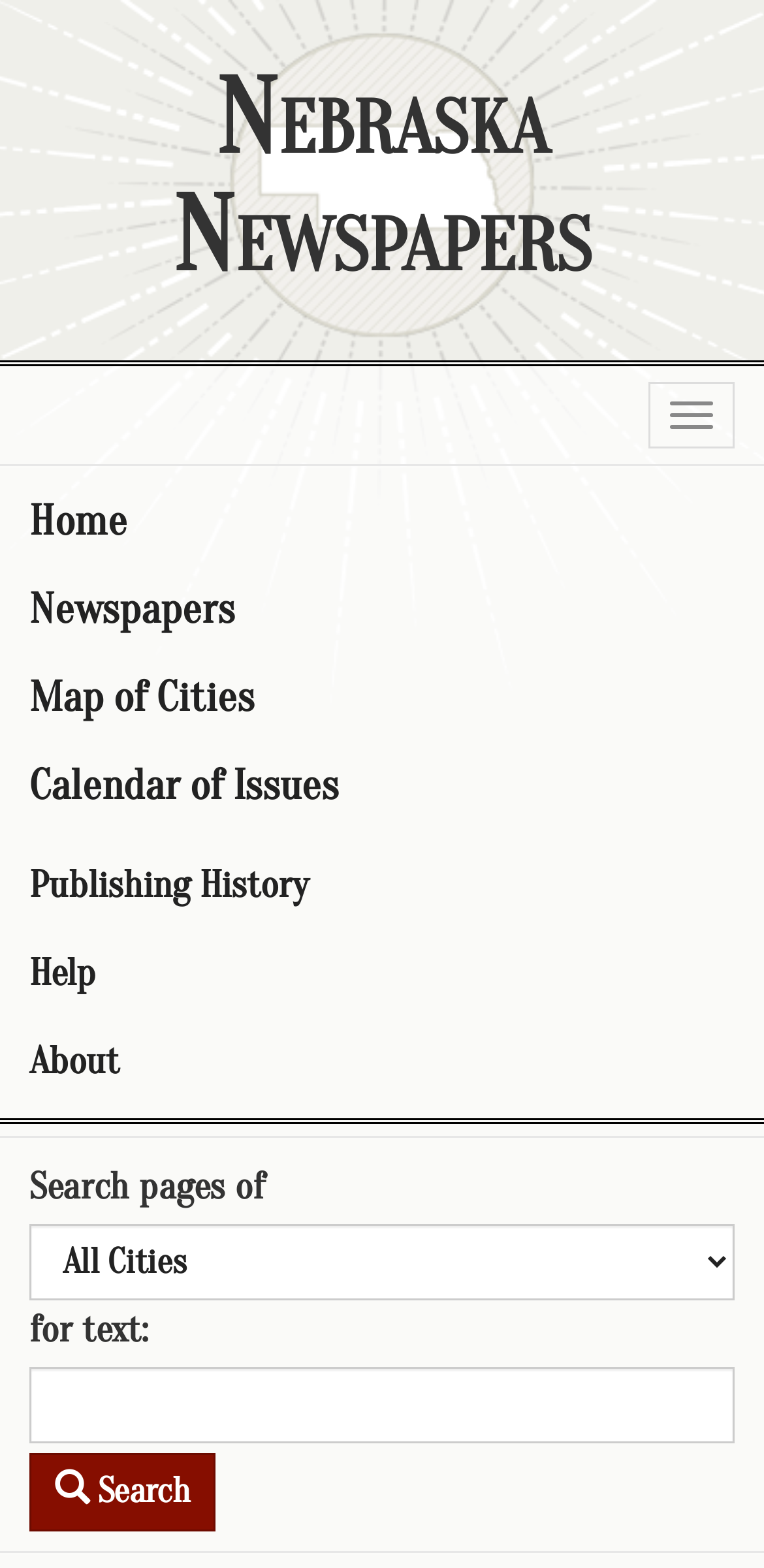Give a one-word or phrase response to the following question: What is the name of the newspaper?

The daily Nebraskan